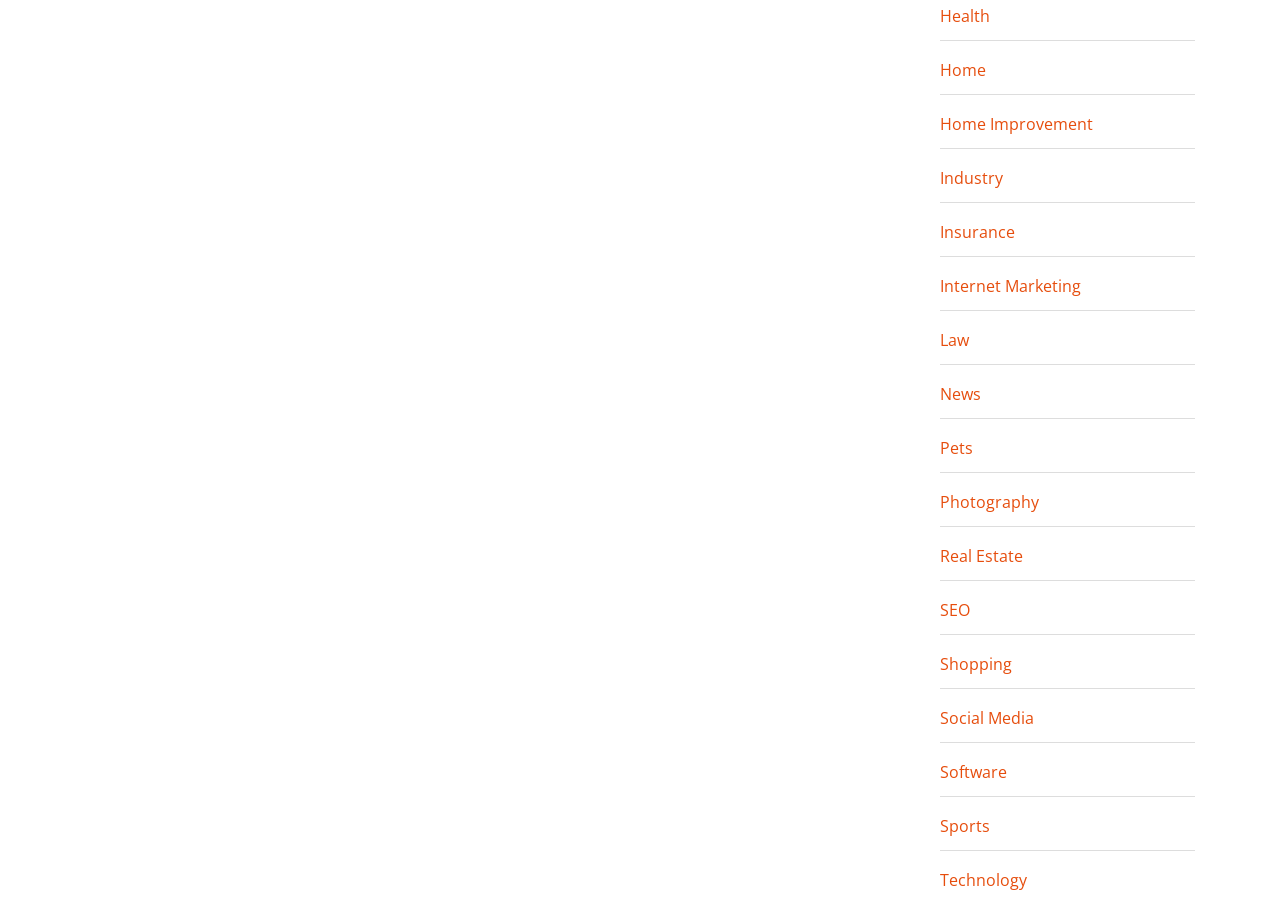Determine the bounding box coordinates of the region to click in order to accomplish the following instruction: "Browse Shopping". Provide the coordinates as four float numbers between 0 and 1, specifically [left, top, right, bottom].

[0.734, 0.723, 0.791, 0.748]